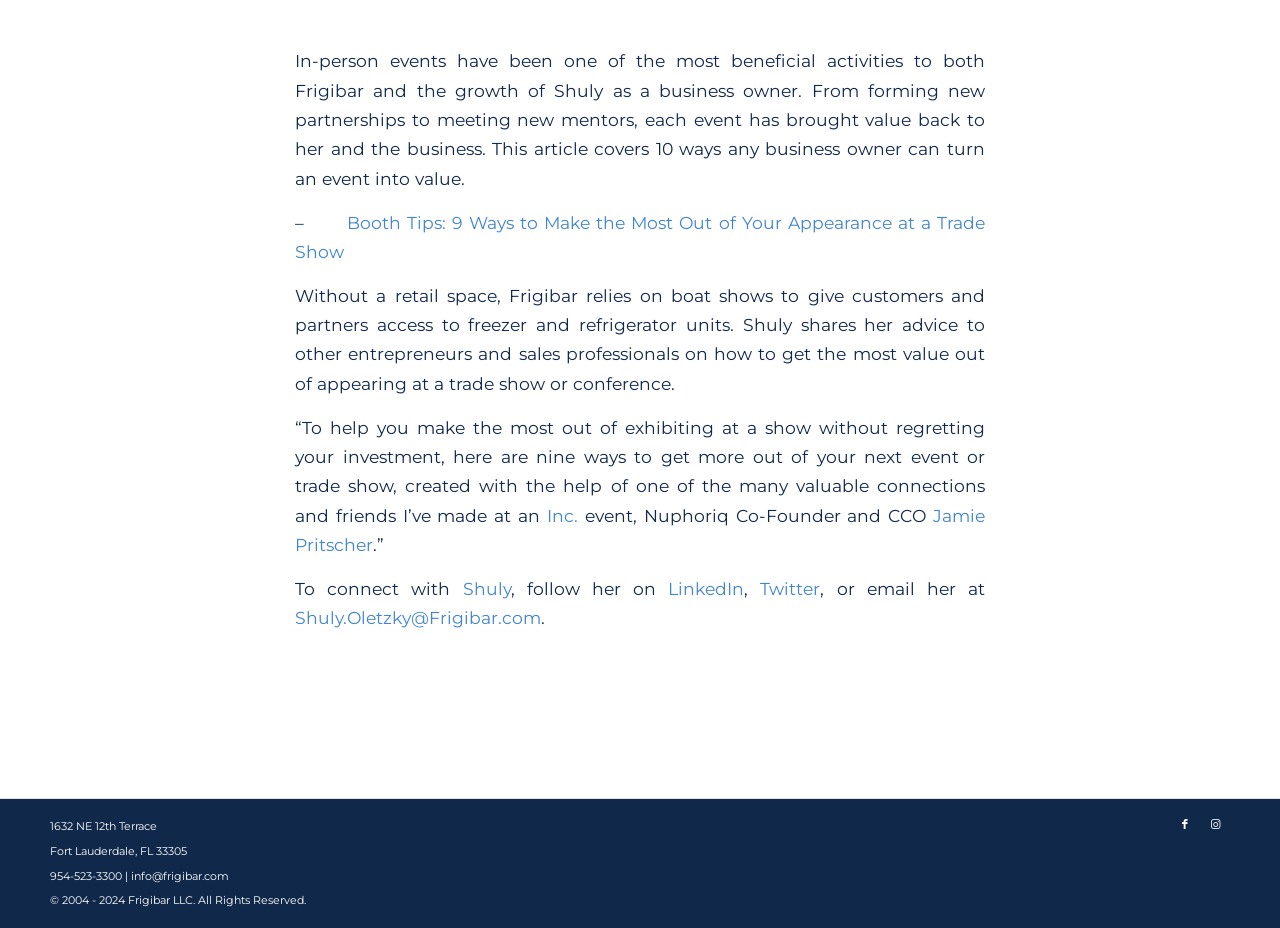Please provide the bounding box coordinates for the element that needs to be clicked to perform the instruction: "Call Frigibar". The coordinates must consist of four float numbers between 0 and 1, formatted as [left, top, right, bottom].

[0.039, 0.936, 0.095, 0.951]